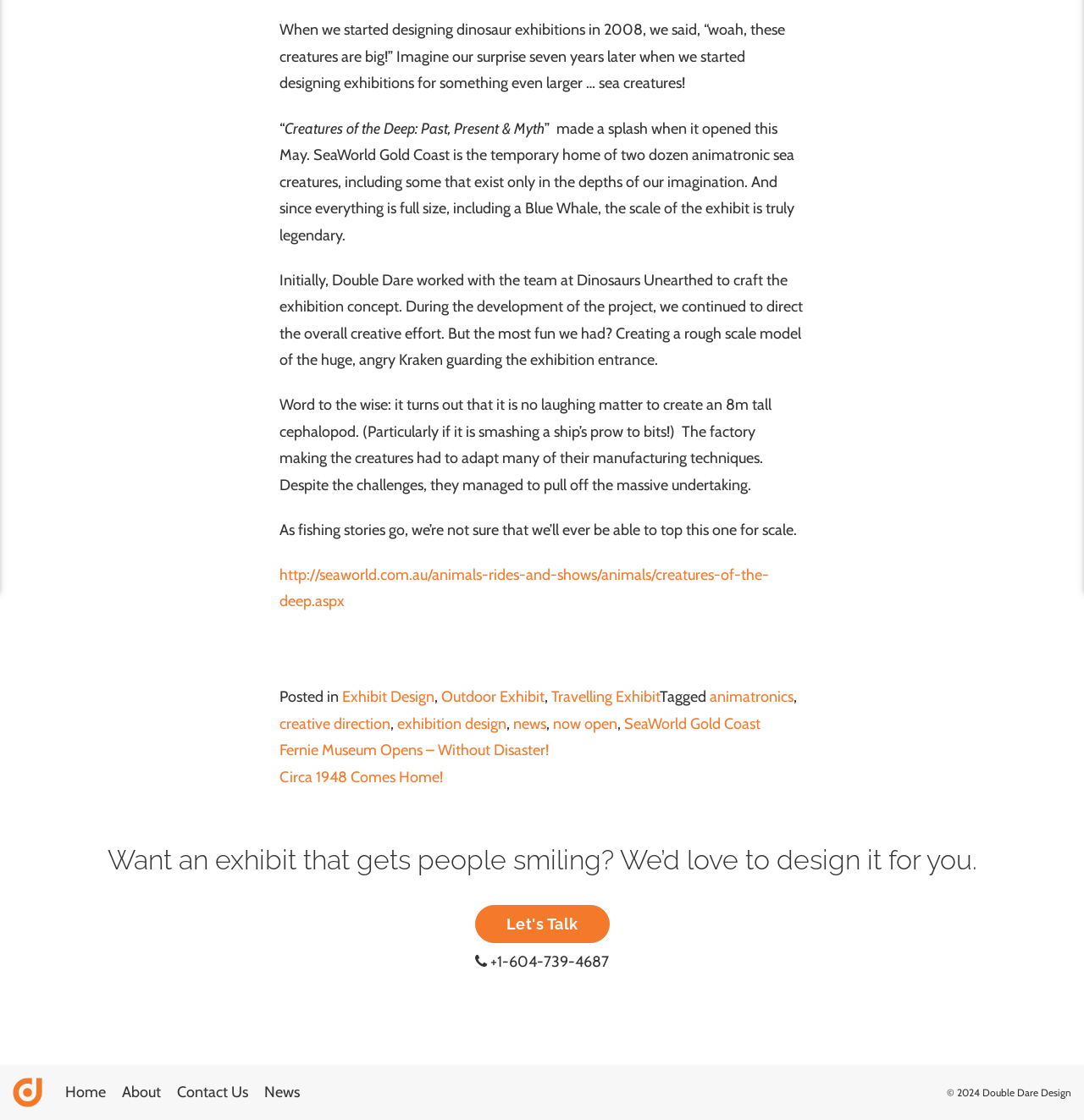Extract the bounding box coordinates of the UI element described: "animatronics". Provide the coordinates in the format [left, top, right, bottom] with values ranging from 0 to 1.

[0.655, 0.614, 0.732, 0.631]